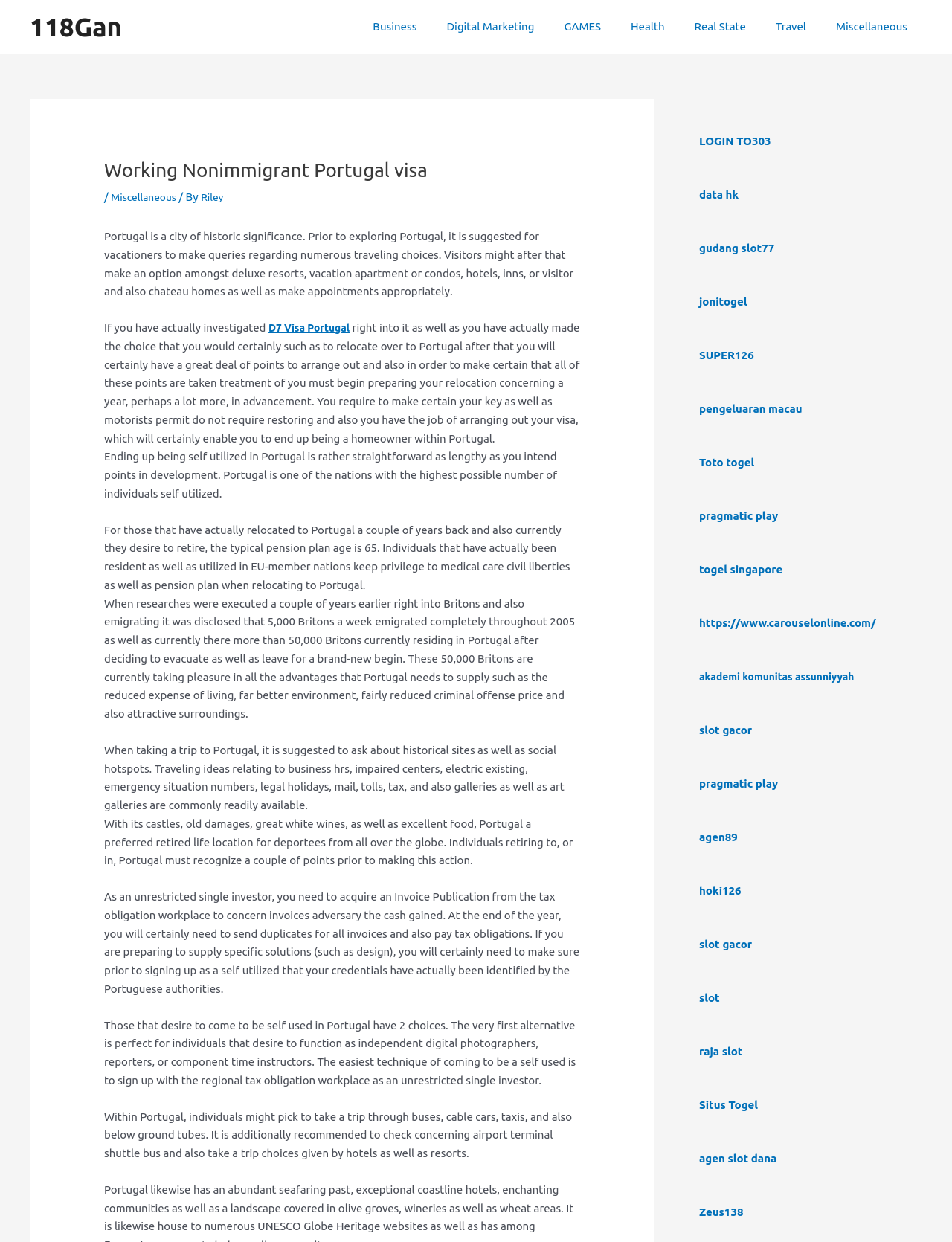How many links are available in the main navigation menu?
Answer with a single word or phrase by referring to the visual content.

7